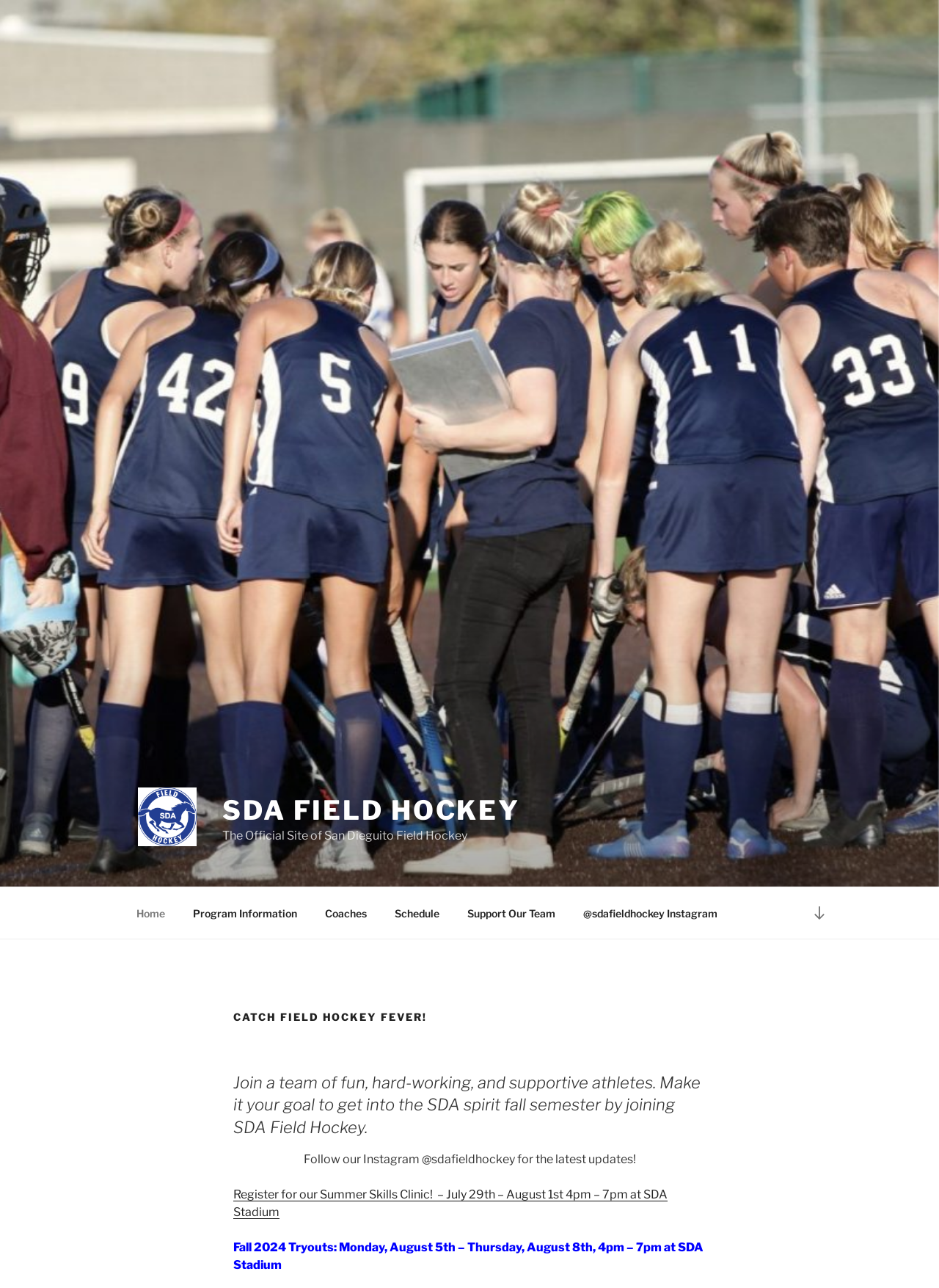Locate the bounding box coordinates of the clickable region to complete the following instruction: "Follow the SDA Field Hockey Instagram."

[0.607, 0.695, 0.777, 0.723]